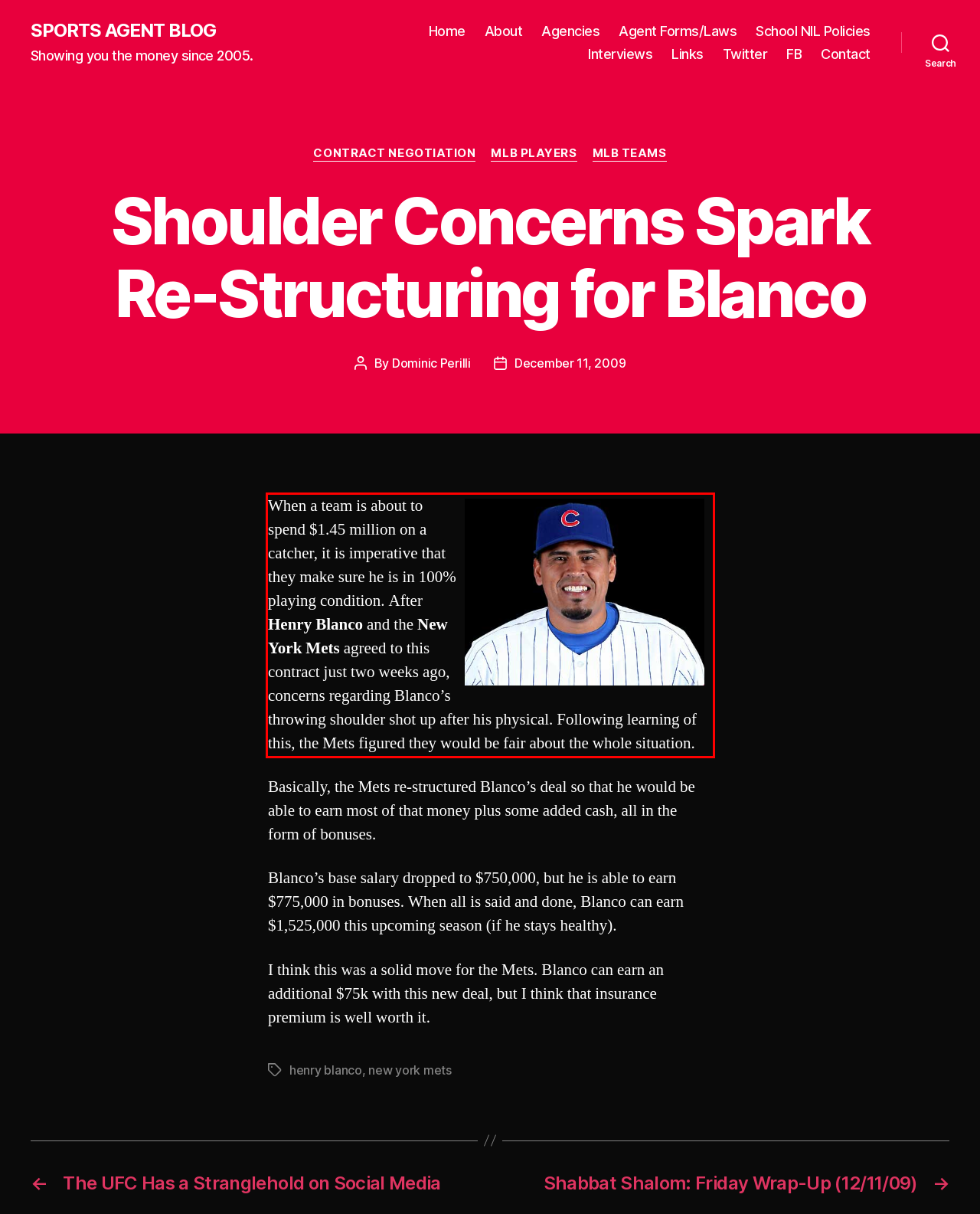Extract and provide the text found inside the red rectangle in the screenshot of the webpage.

When a team is about to spend $1.45 million on a catcher, it is imperative that they make sure he is in 100% playing condition. After Henry Blanco and the New York Mets agreed to this contract just two weeks ago, concerns regarding Blanco’s throwing shoulder shot up after his physical. Following learning of this, the Mets figured they would be fair about the whole situation.